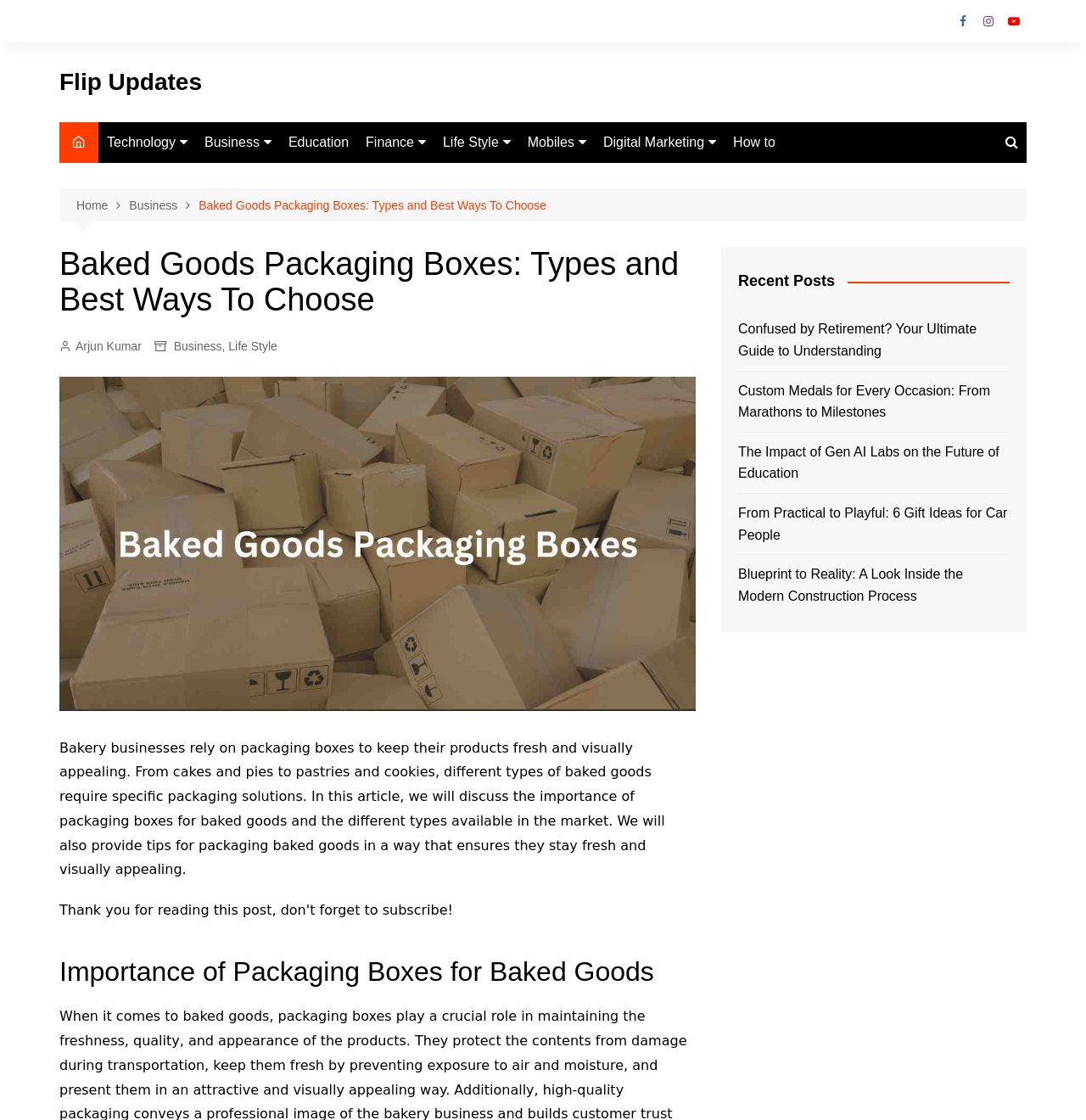Please identify and generate the text content of the webpage's main heading.

Baked Goods Packaging Boxes: Types and Best Ways To Choose